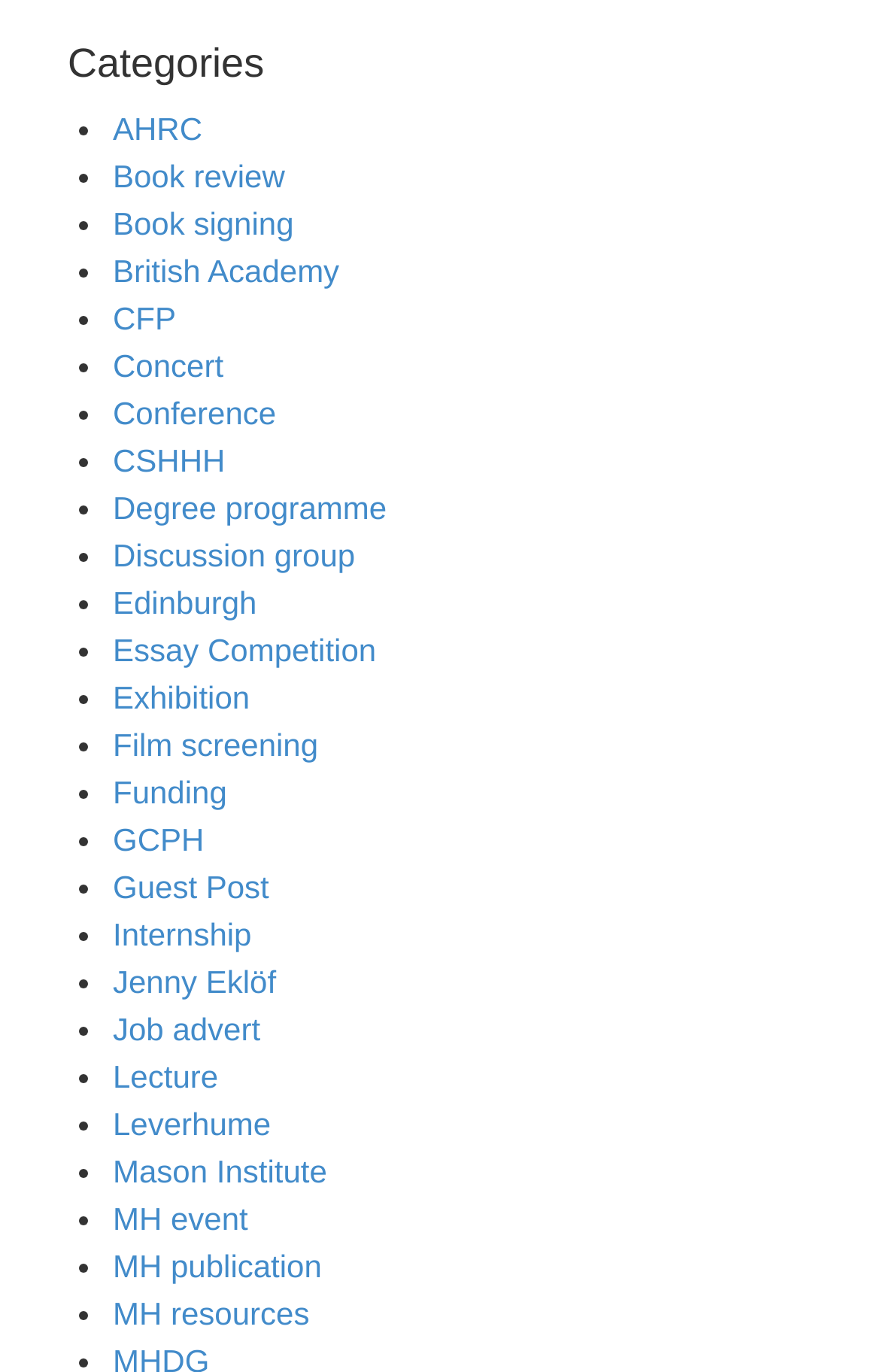Can you find the bounding box coordinates for the UI element given this description: "Degree programme"? Provide the coordinates as four float numbers between 0 and 1: [left, top, right, bottom].

[0.128, 0.357, 0.439, 0.383]